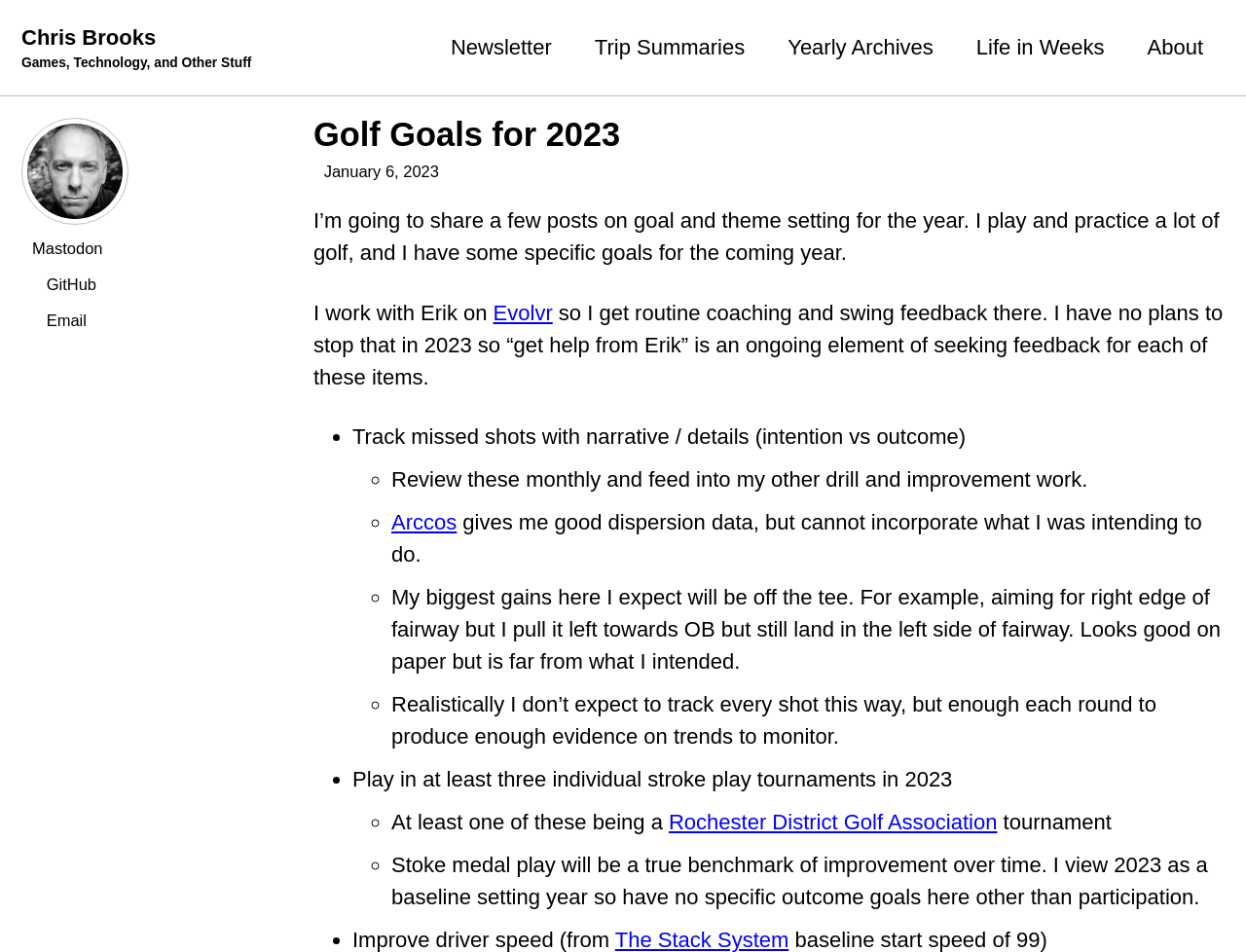Please identify the bounding box coordinates of the region to click in order to complete the task: "Explore the 'Arccos' link". The coordinates must be four float numbers between 0 and 1, specified as [left, top, right, bottom].

[0.314, 0.536, 0.367, 0.562]